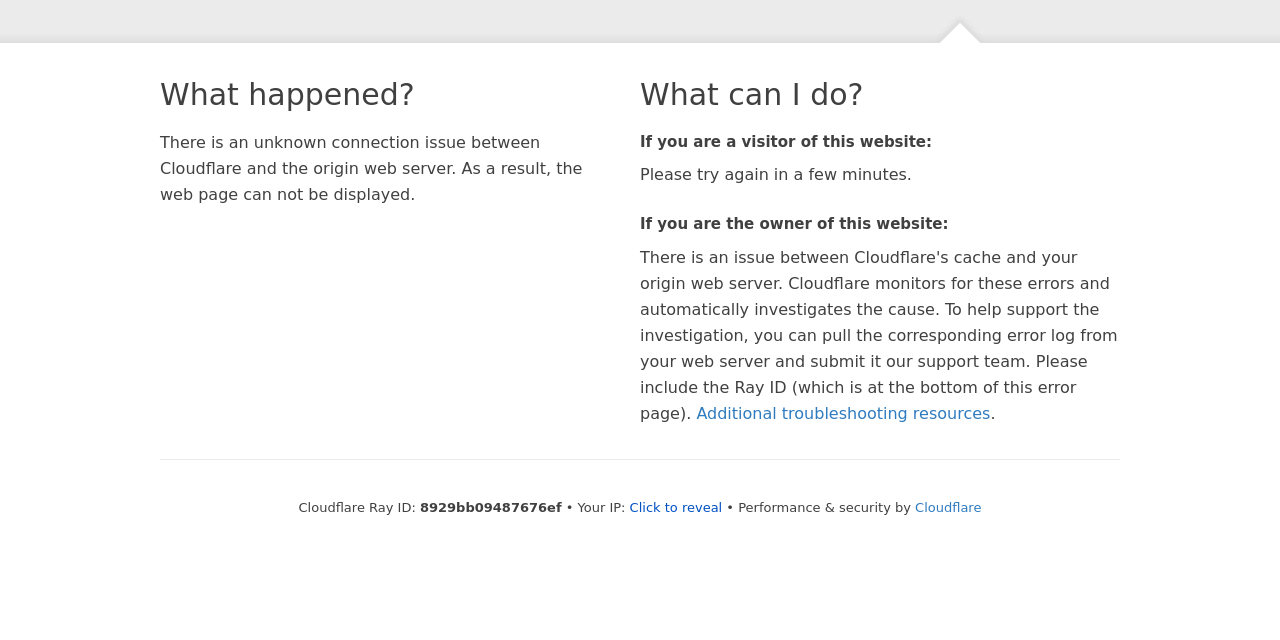For the given element description Cloudflare, determine the bounding box coordinates of the UI element. The coordinates should follow the format (top-left x, top-left y, bottom-right x, bottom-right y) and be within the range of 0 to 1.

[0.715, 0.781, 0.767, 0.804]